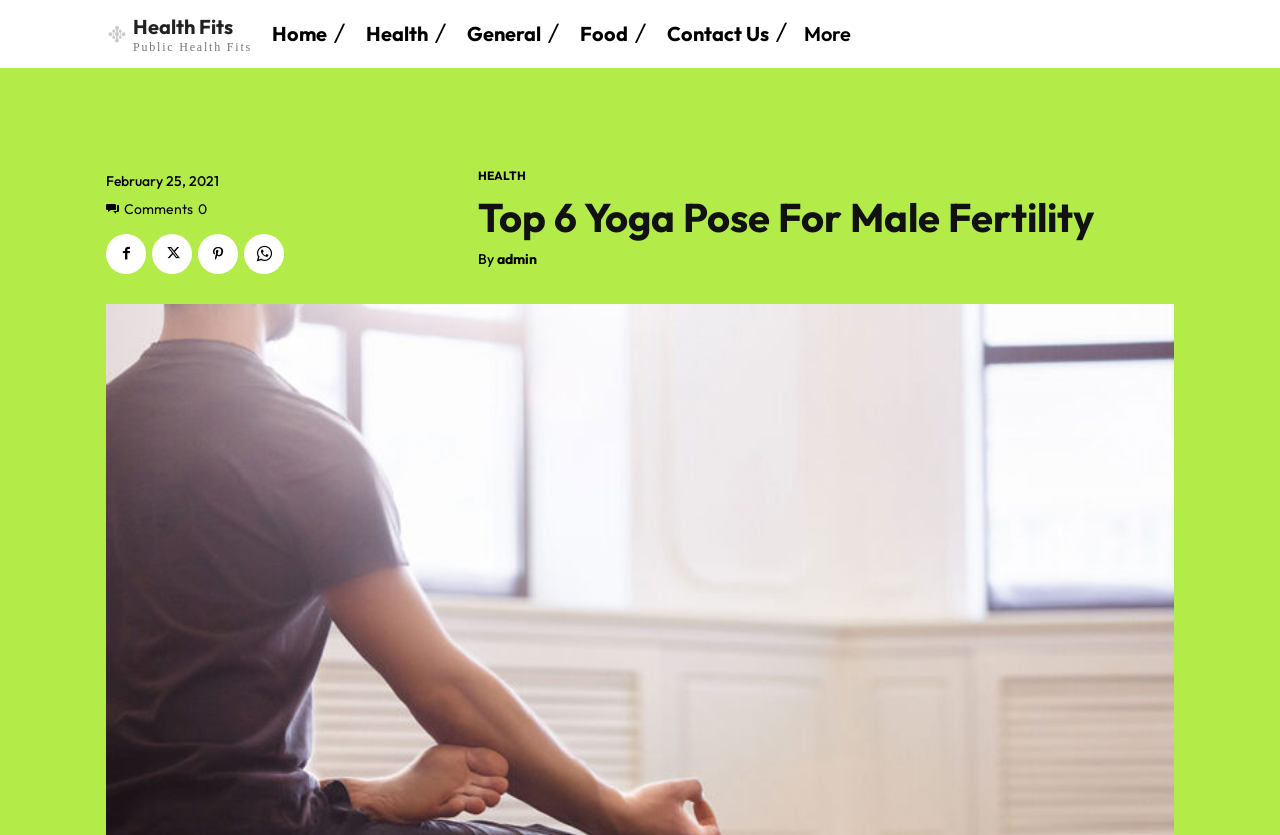Please identify the bounding box coordinates of the element on the webpage that should be clicked to follow this instruction: "Search for something". The bounding box coordinates should be given as four float numbers between 0 and 1, formatted as [left, top, right, bottom].

[0.561, 0.352, 0.833, 0.397]